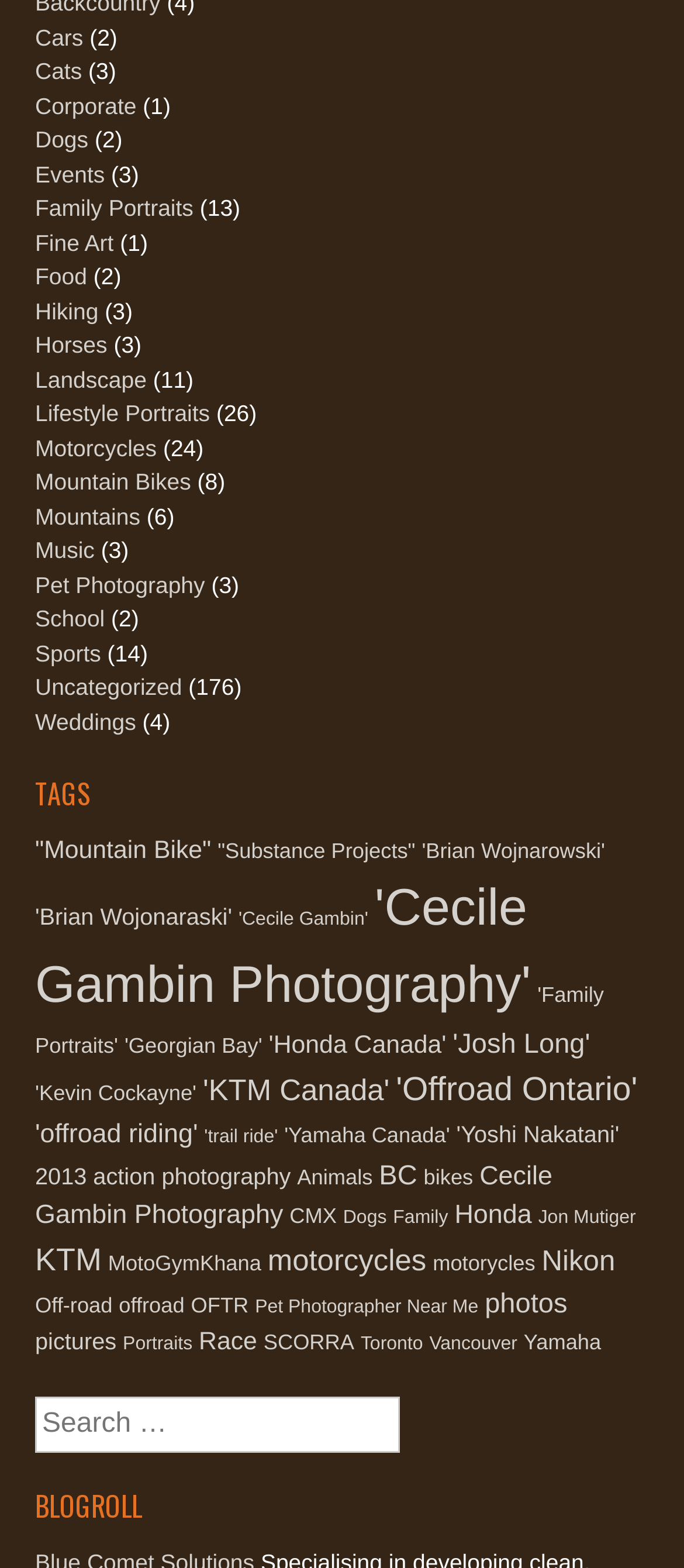Can you find the bounding box coordinates for the element to click on to achieve the instruction: "Get Help"?

None